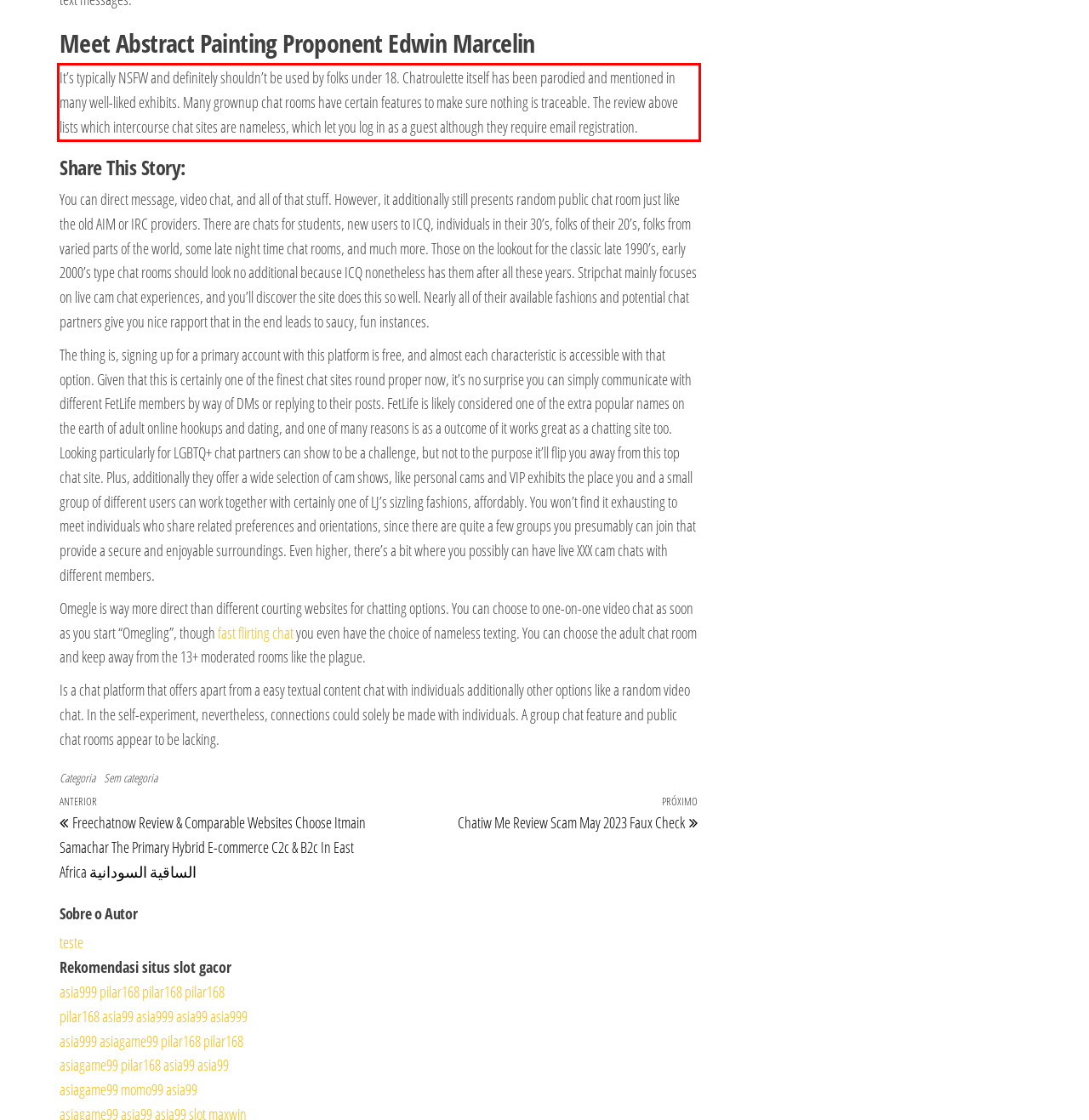Using the provided screenshot of a webpage, recognize the text inside the red rectangle bounding box by performing OCR.

It’s typically NSFW and definitely shouldn’t be used by folks under 18. Chatroulette itself has been parodied and mentioned in many well-liked exhibits. Many grownup chat rooms have certain features to make sure nothing is traceable. The review above lists which intercourse chat sites are nameless, which let you log in as a guest although they require email registration.